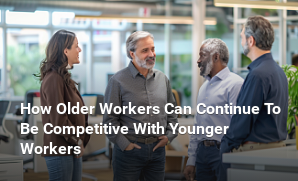Please answer the following question using a single word or phrase: 
What is the theme of the image?

Intergenerational collaboration